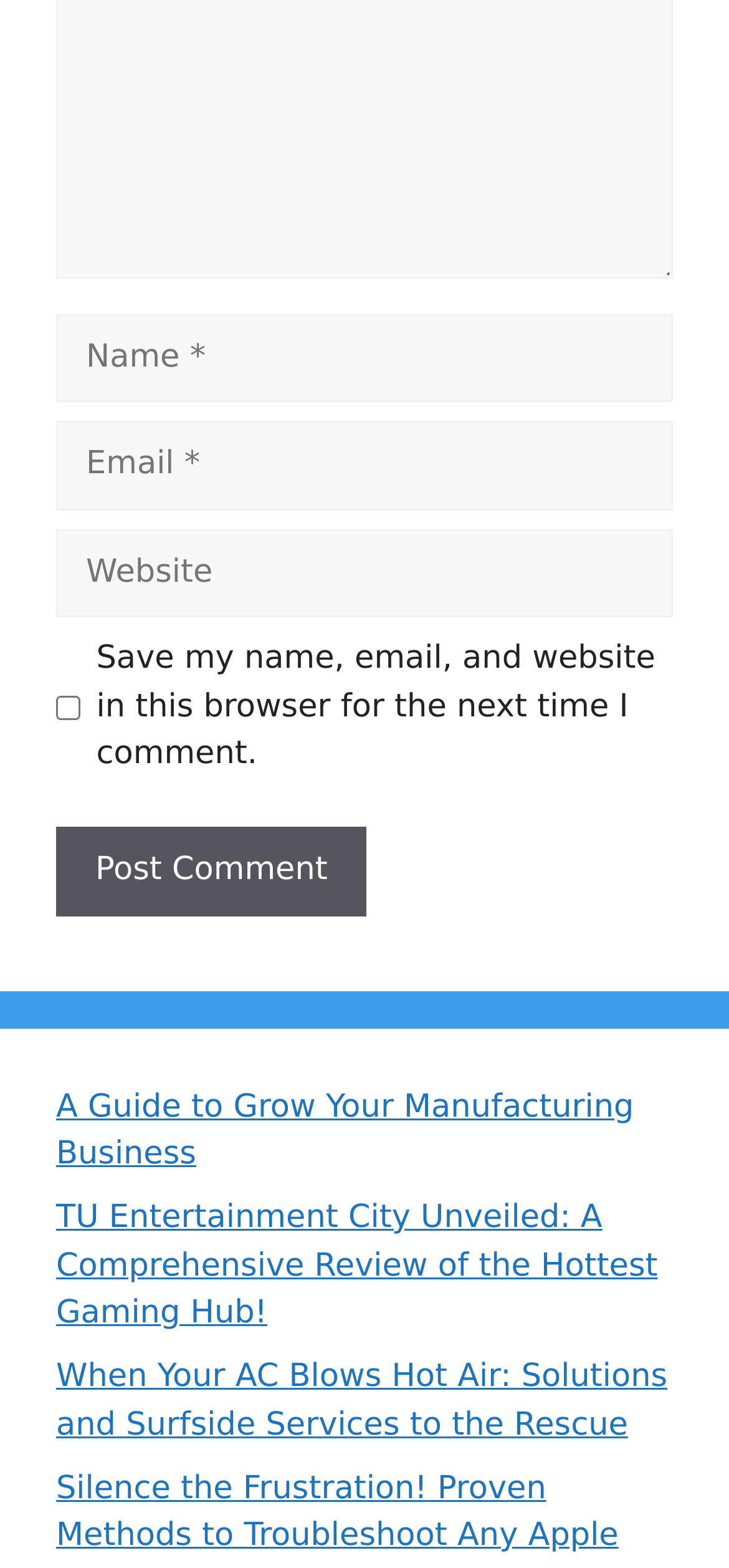Using the provided element description "parent_node: Comment name="url" placeholder="Website"", determine the bounding box coordinates of the UI element.

[0.077, 0.337, 0.923, 0.394]